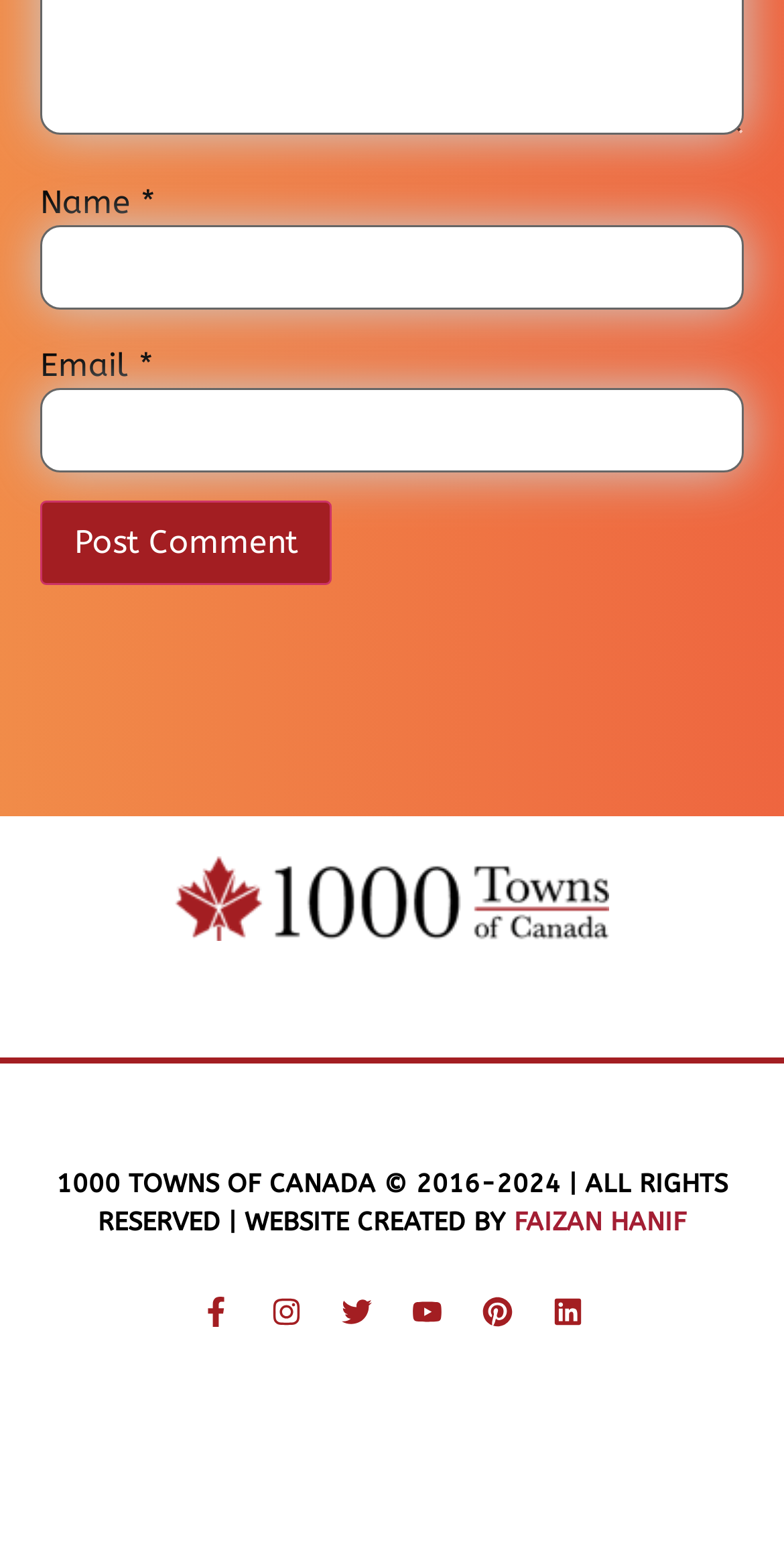Determine the bounding box coordinates of the element that should be clicked to execute the following command: "Explore Hospital Baby Bed".

None